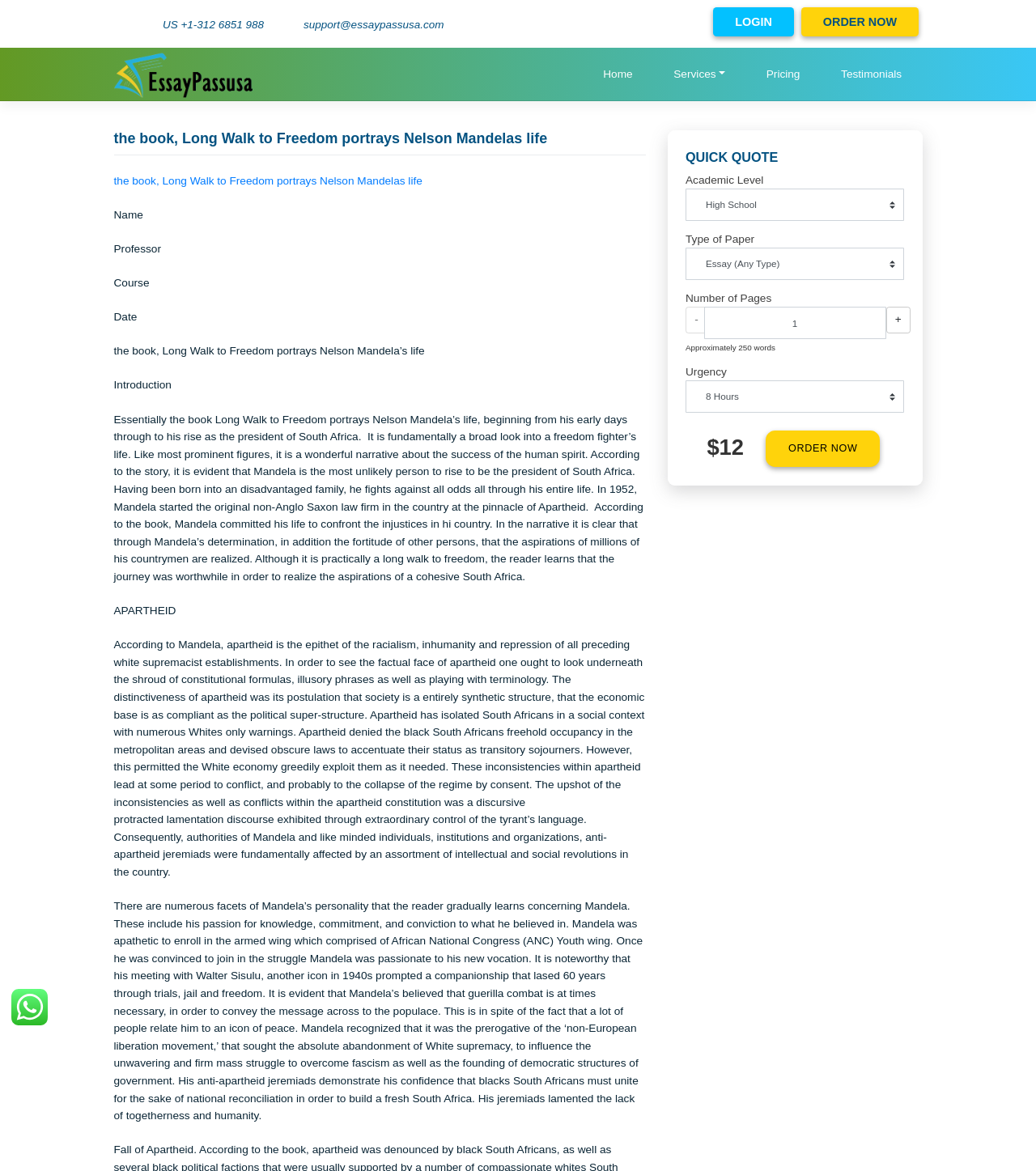Construct a comprehensive description capturing every detail on the webpage.

This webpage appears to be an essay writing service website, specifically focused on a book review of Nelson Mandela's "Long Walk to Freedom". 

At the top of the page, there are several links, including "US +1-312 6851 988", "support@essaypassusa.com", "LOGIN", and "ORDER NOW", which are positioned horizontally across the top of the page. Below these links, there is a logo image of "essaypassusa" accompanied by a link to the website's homepage.

The main content of the page is divided into two sections. The left section contains a header with the title "the book, Long Walk to Freedom portrays Nelson Mandelas life", followed by a series of static text elements that outline the book's content, including an introduction, a description of Mandela's life, and a discussion of apartheid. 

The right section of the page is dedicated to a "QUICK QUOTE" form, which allows users to request a quote for an essay. The form includes several fields, such as "Academic Level", "Type of Paper", "Number of Pages", and "Urgency", which are accompanied by dropdown menus and text boxes. There is also a button to increase or decrease the number of pages, and a static text element that indicates the approximate number of words per page. The form is concluded with a price quote of "$12" and an "ORDER NOW" link.

At the very bottom of the page, there is a small image, but its purpose is unclear.